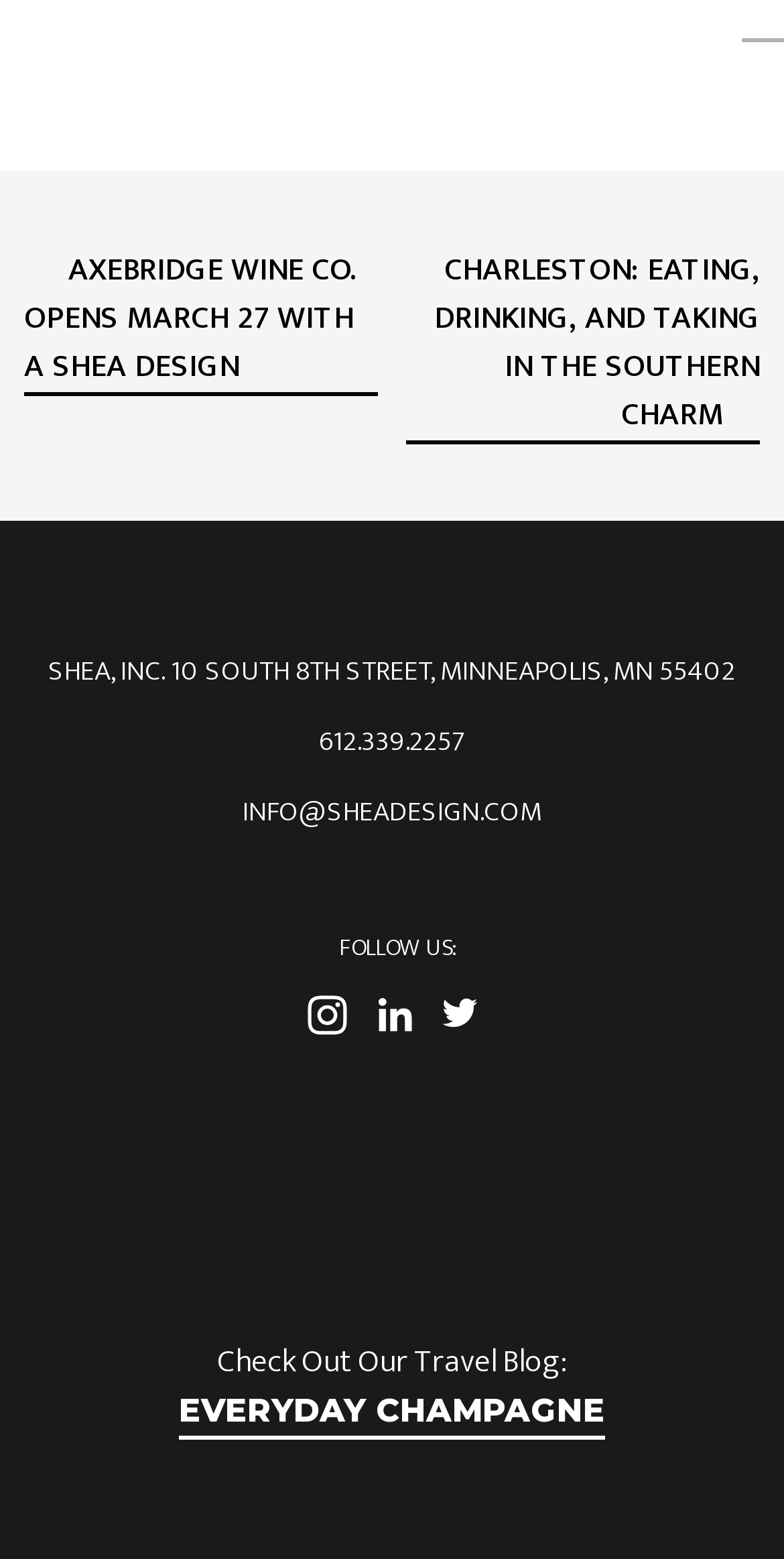What is the company's address?
Provide a concise answer using a single word or phrase based on the image.

10 SOUTH 8TH STREET, MINNEAPOLIS, MN 55402